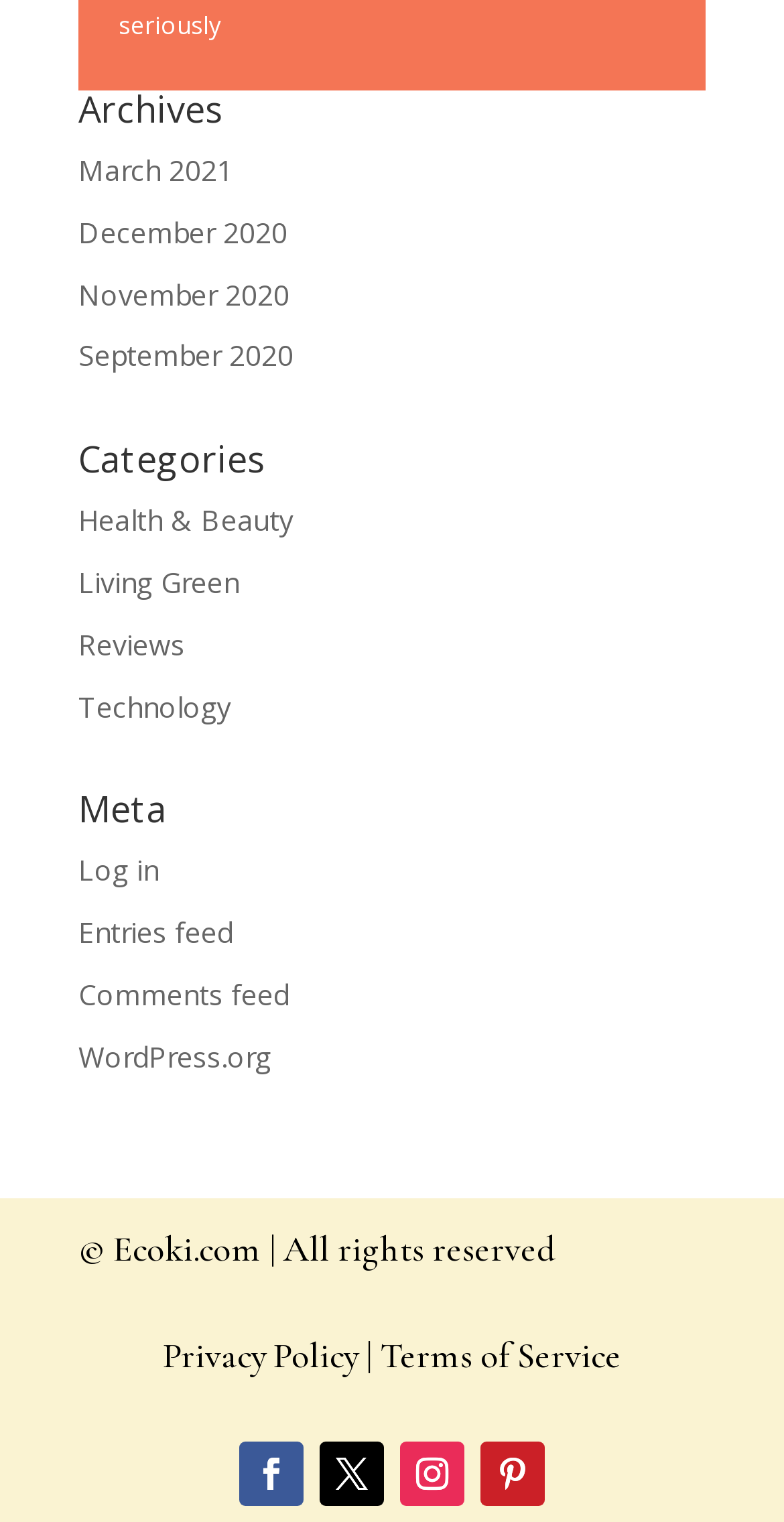Can you specify the bounding box coordinates for the region that should be clicked to fulfill this instruction: "View archives for March 2021".

[0.1, 0.099, 0.297, 0.124]